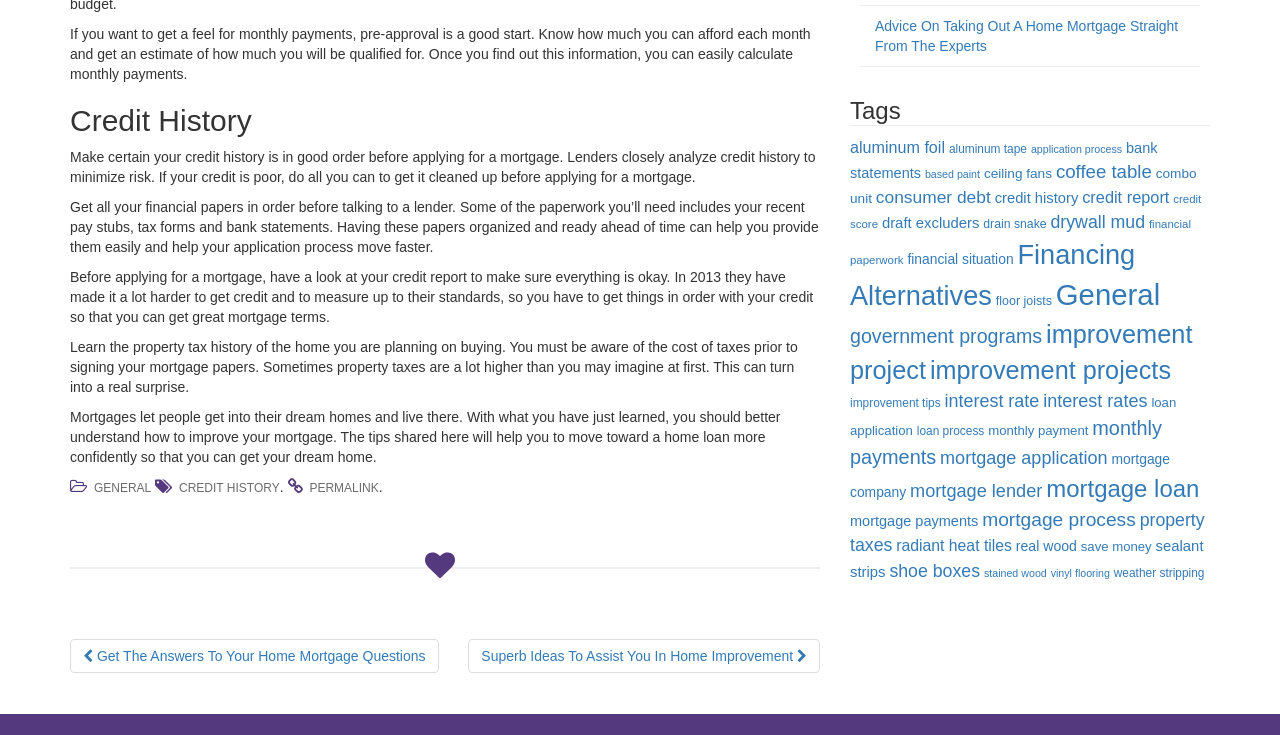Refer to the element description permalink and identify the corresponding bounding box in the screenshot. Format the coordinates as (top-left x, top-left y, bottom-right x, bottom-right y) with values in the range of 0 to 1.

[0.242, 0.655, 0.296, 0.674]